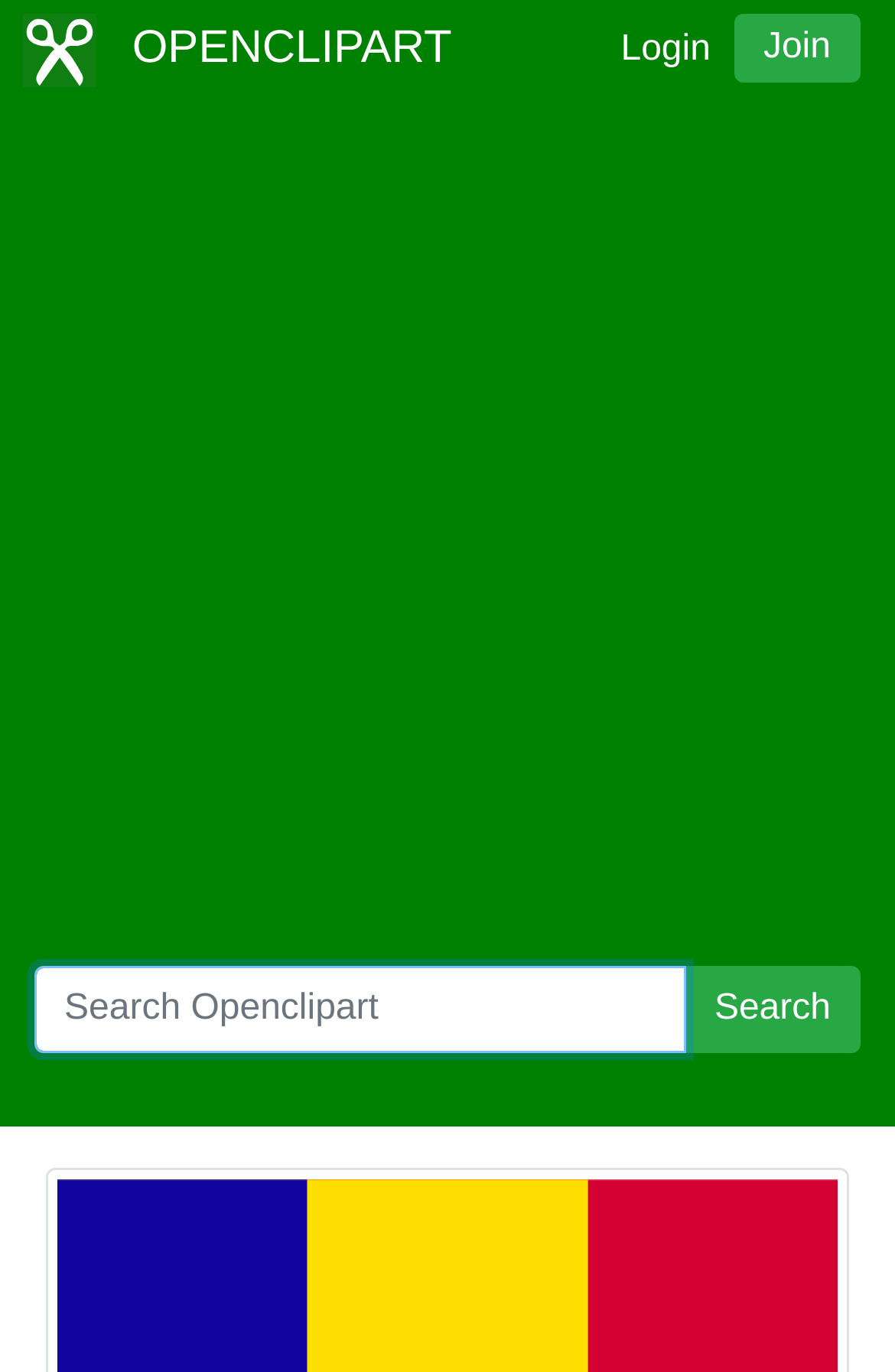Explain in detail what you observe on this webpage.

The webpage is about the Andorra flag, and it appears to be a part of the Openclipart website. At the top left, there is a link to the Openclipart homepage, accompanied by a small Openclipart logo. To the right of this, there are two more links: "Login" and "Join". 

Below these links, there is a large advertisement that spans the entire width of the page. 

In the bottom third of the page, there is a search bar where users can input keywords to search Openclipart. The search bar is accompanied by a "Search" button to its right.